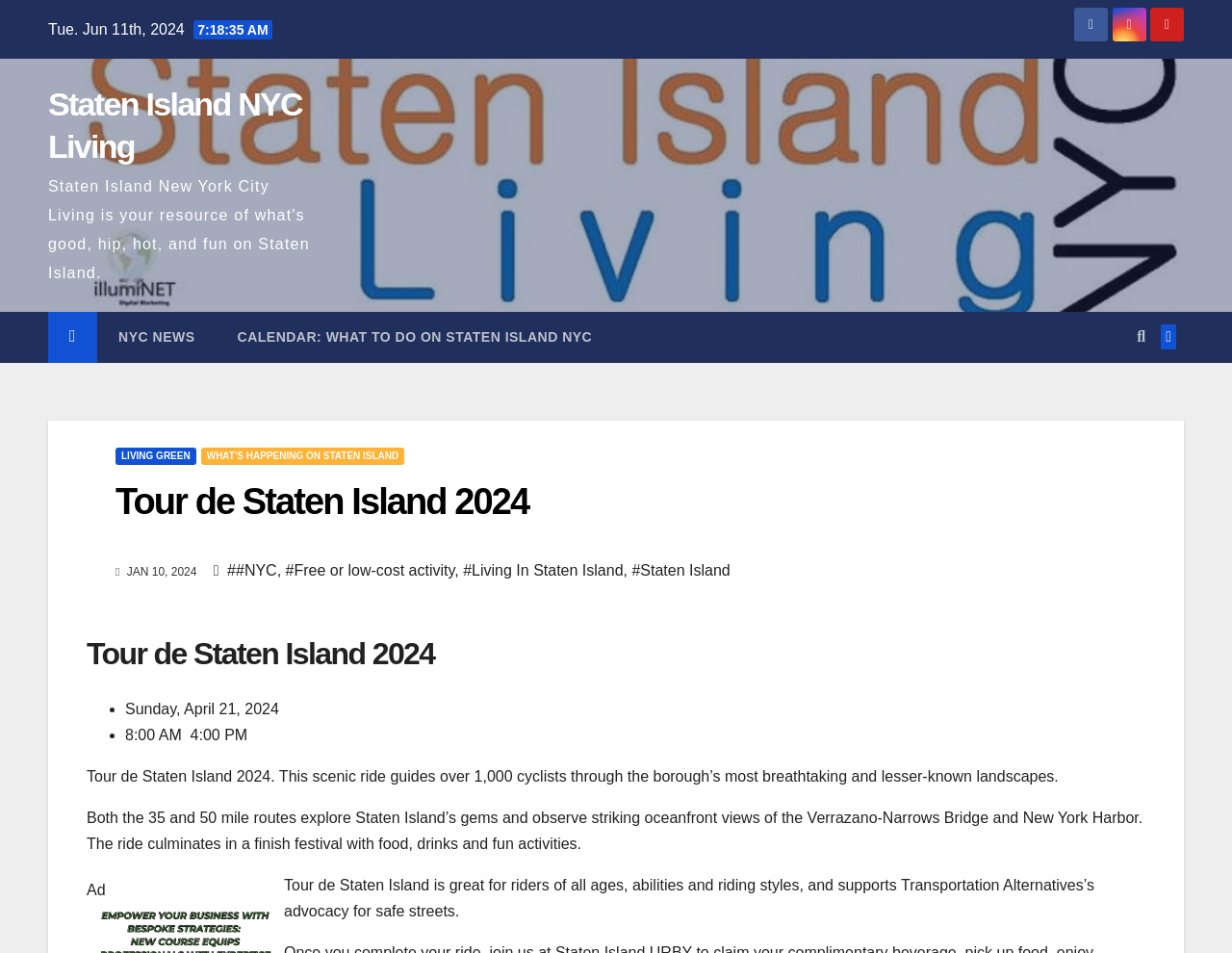Explain the webpage in detail.

The webpage is about the Tour de Staten Island 2024 event, which is a scenic bike ride that takes place on Sunday, April 21, 2024, from 8:00 AM to 4:00 PM. 

At the top left of the page, there is a date "Tue. Jun 11th, 2024" and a link to "Staten Island NYC Living" next to it. Below these elements, there are three links: "NYC NEWS", "CALENDAR: WHAT TO DO ON STATEN ISLAND NYC", and an icon "\ue3af". 

On the top right, there is a button with an icon "\uf002" and another icon "\uf0f3" next to it. 

Below these elements, there is a heading "Tour de Staten Island 2024" followed by a permalink to the same title. 

On the left side of the page, there are several links, including "LIVING GREEN", "WHAT'S HAPPENING ON STATEN ISLAND", and some hashtags "#NYC", "#Free or low-cost activity", "#Living In Staten Island", and "#Staten Island". 

The main content of the page is about the Tour de Staten Island 2024 event. It describes the event as a scenic ride that guides over 1,000 cyclists through the borough's most breathtaking and lesser-known landscapes. The ride has two routes, 35 and 50 miles, which explore Staten Island's gems and offer striking oceanfront views of the Verrazano-Narrows Bridge and New York Harbor. The event culminates in a finish festival with food, drinks, and fun activities. 

The page also mentions that the event is suitable for riders of all ages, abilities, and riding styles, and supports Transportation Alternatives's advocacy for safe streets.